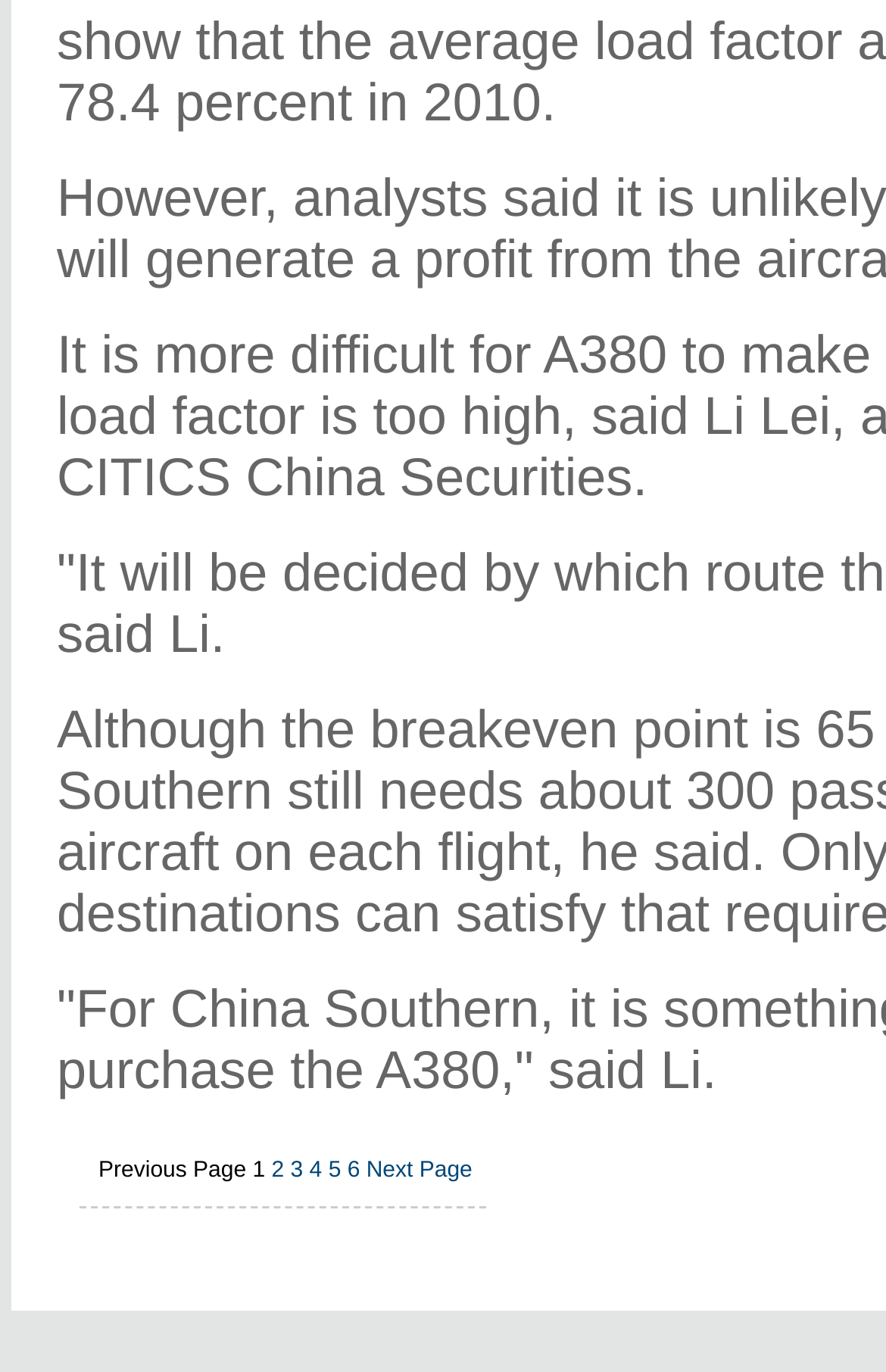What is the position of the 'Next Page' link?
Based on the visual content, answer with a single word or a brief phrase.

At the bottom right